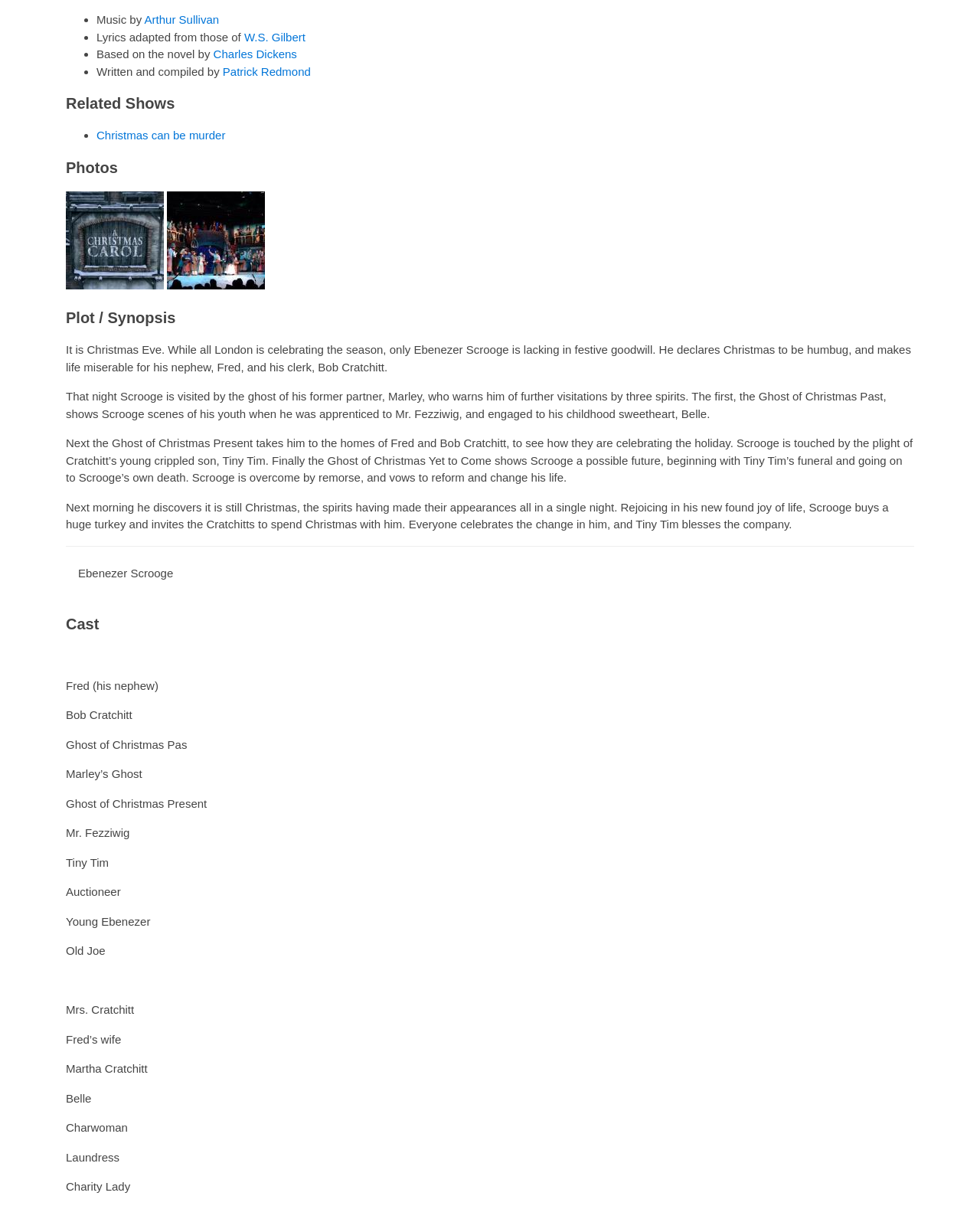Find the bounding box coordinates for the element described here: "Charles Dickens".

[0.218, 0.04, 0.303, 0.05]